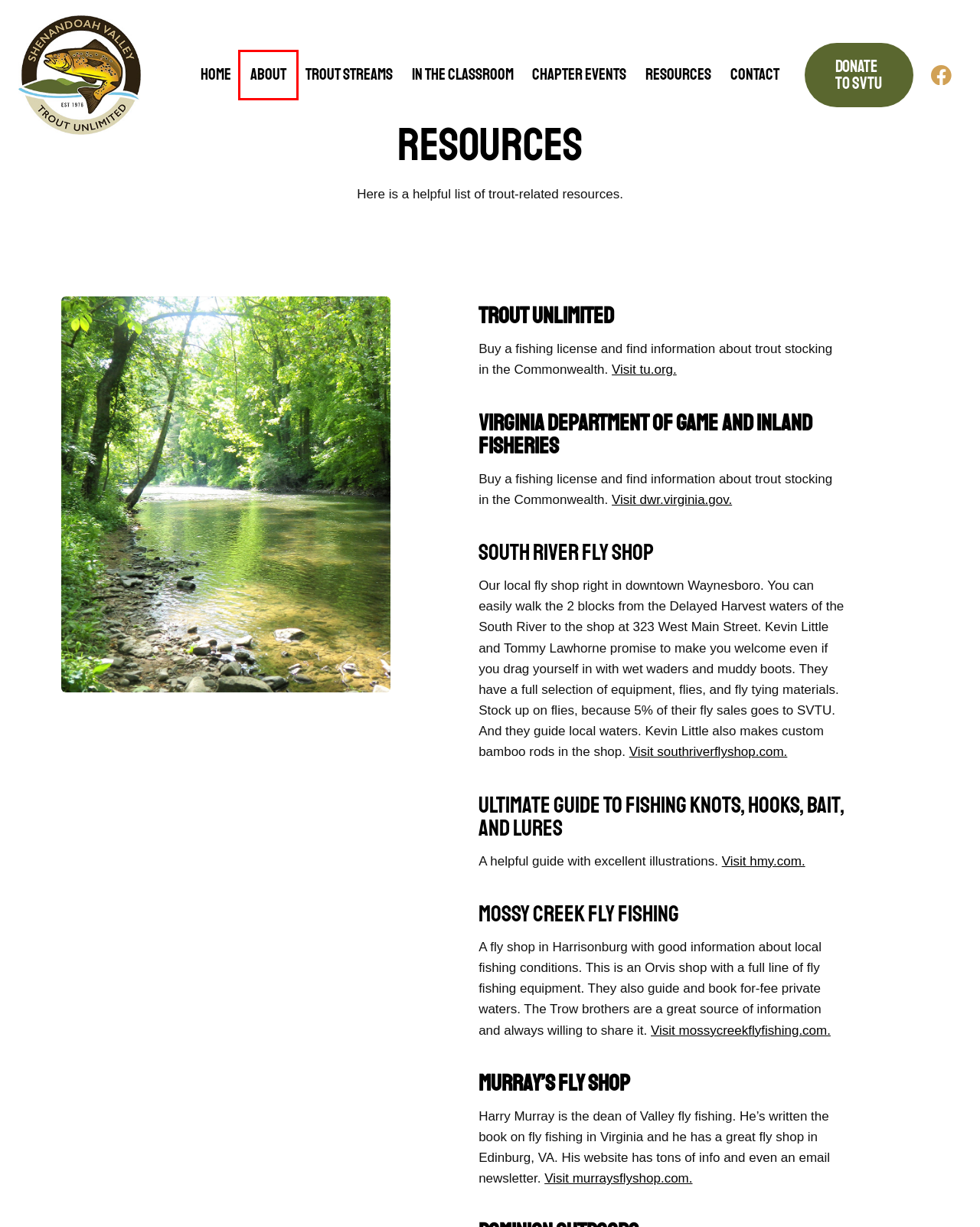You are given a screenshot of a webpage within which there is a red rectangle bounding box. Please choose the best webpage description that matches the new webpage after clicking the selected element in the bounding box. Here are the options:
A. 13 Great Trout Streams in the Shenandoah Valley
B. South River Fly Shop | Fly Fishing Shop in Waynesboro, VA
C. Donate - Shenandoah Valley Trout Unlimited
D. Contact - Shenandoah Valley Trout Unlimited
E. Chapter Events - Shenandoah Valley Trout Unlimited
F. Shenandoah Valley Trout Unlimited (SVTU)
G. Trout in the Classroom - Shenandoah Valley Trout Unlimited
H. About - Shenandoah Valley Trout Unlimited

H